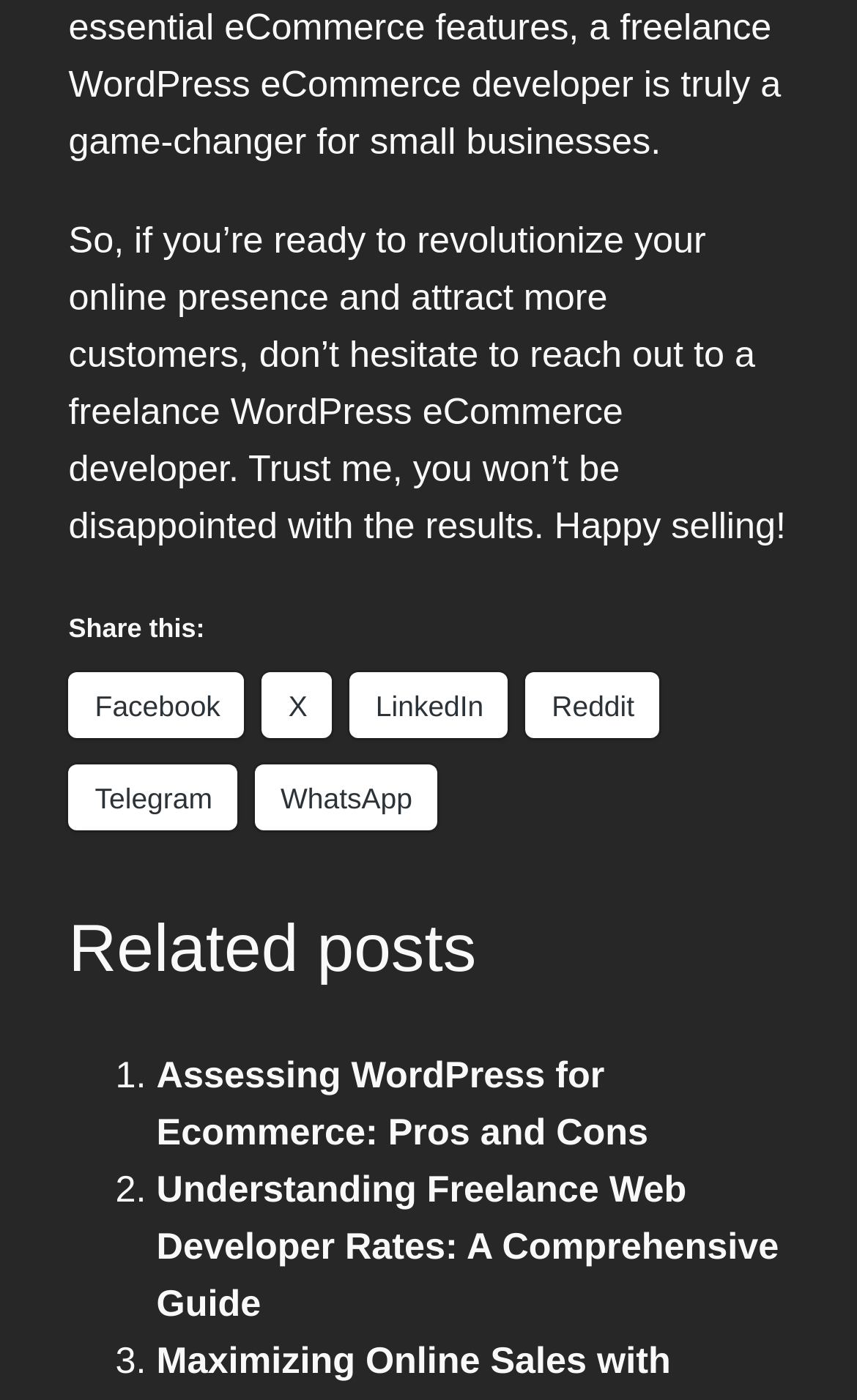Please identify the bounding box coordinates of the region to click in order to complete the task: "Read related post 'Assessing WordPress for Ecommerce: Pros and Cons'". The coordinates must be four float numbers between 0 and 1, specified as [left, top, right, bottom].

[0.183, 0.752, 0.756, 0.823]